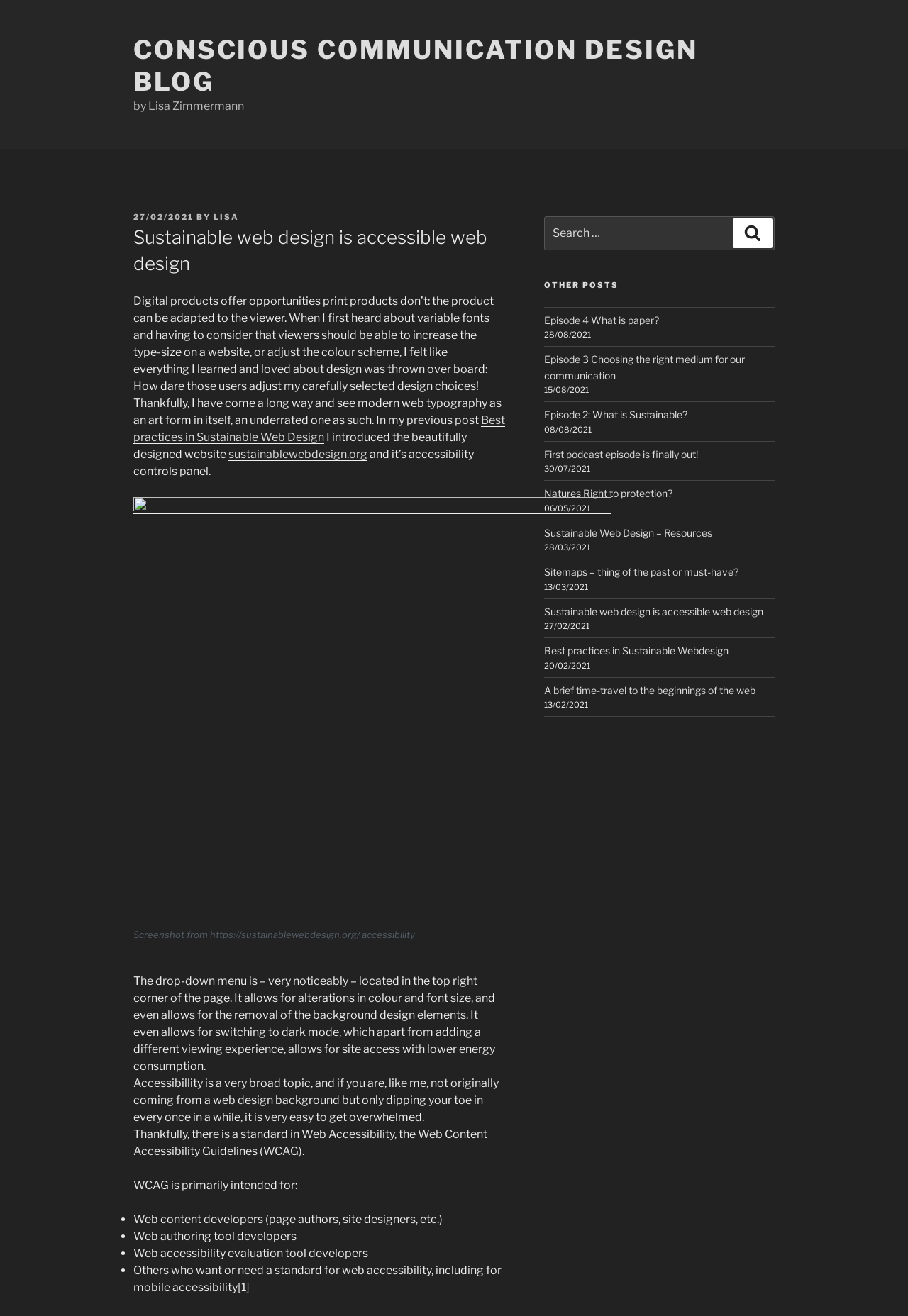Please specify the bounding box coordinates of the clickable region to carry out the following instruction: "Search for a keyword". The coordinates should be four float numbers between 0 and 1, in the format [left, top, right, bottom].

[0.599, 0.164, 0.853, 0.19]